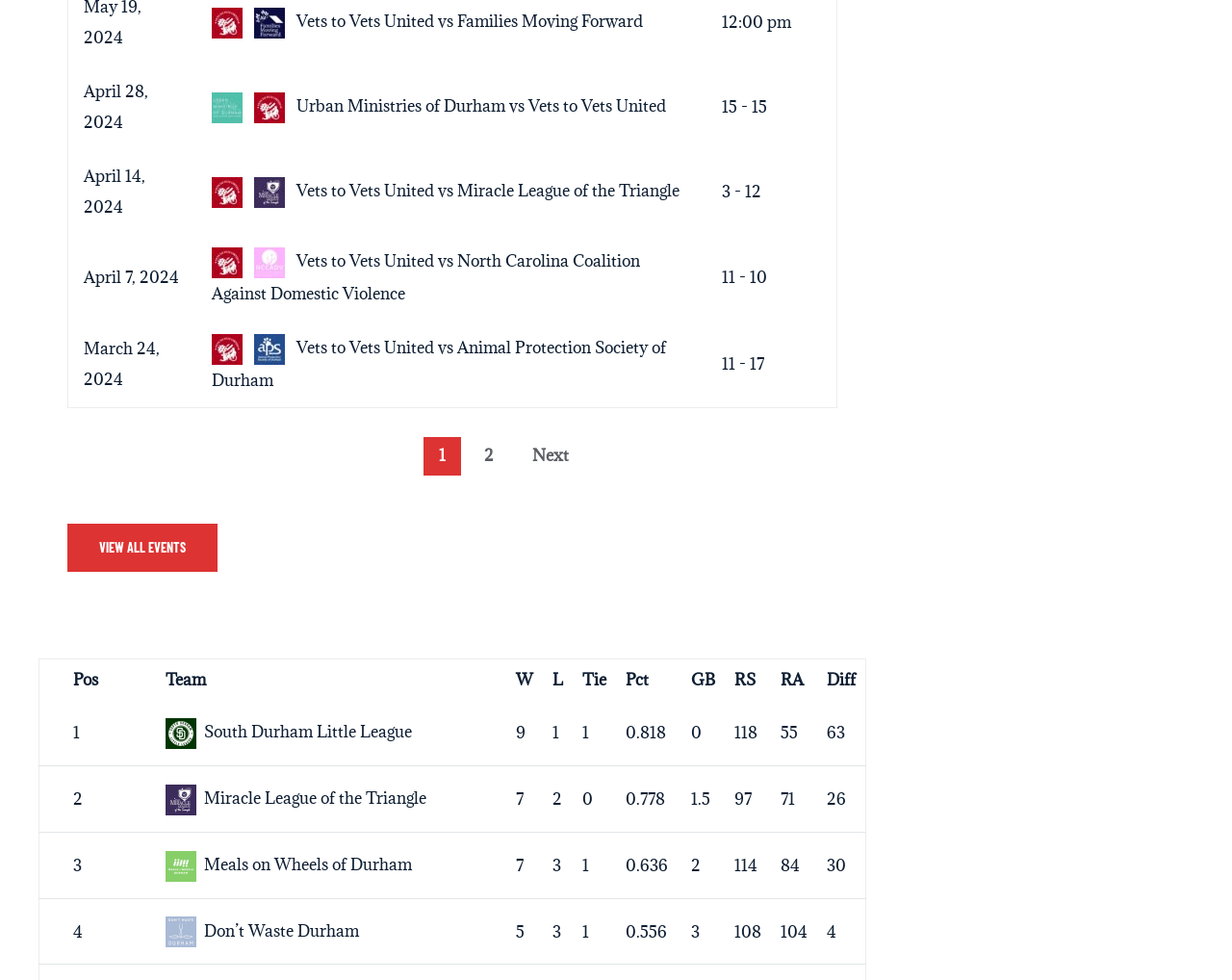Using the provided description 12:00:0012:00 pm, find the bounding box coordinates for the UI element. Provide the coordinates in (top-left x, top-left y, bottom-right x, bottom-right y) format, ensuring all values are between 0 and 1.

[0.586, 0.012, 0.642, 0.034]